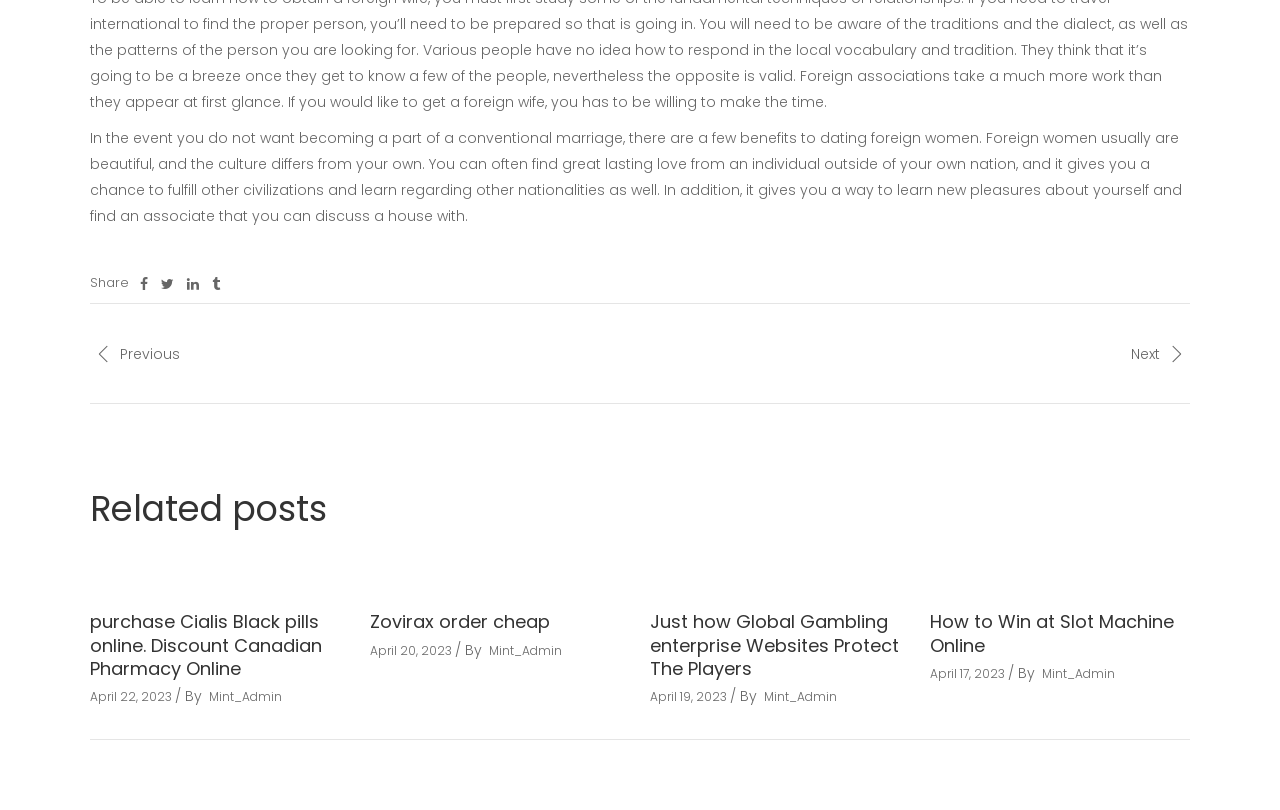Mark the bounding box of the element that matches the following description: "Previous".

[0.07, 0.421, 0.141, 0.453]